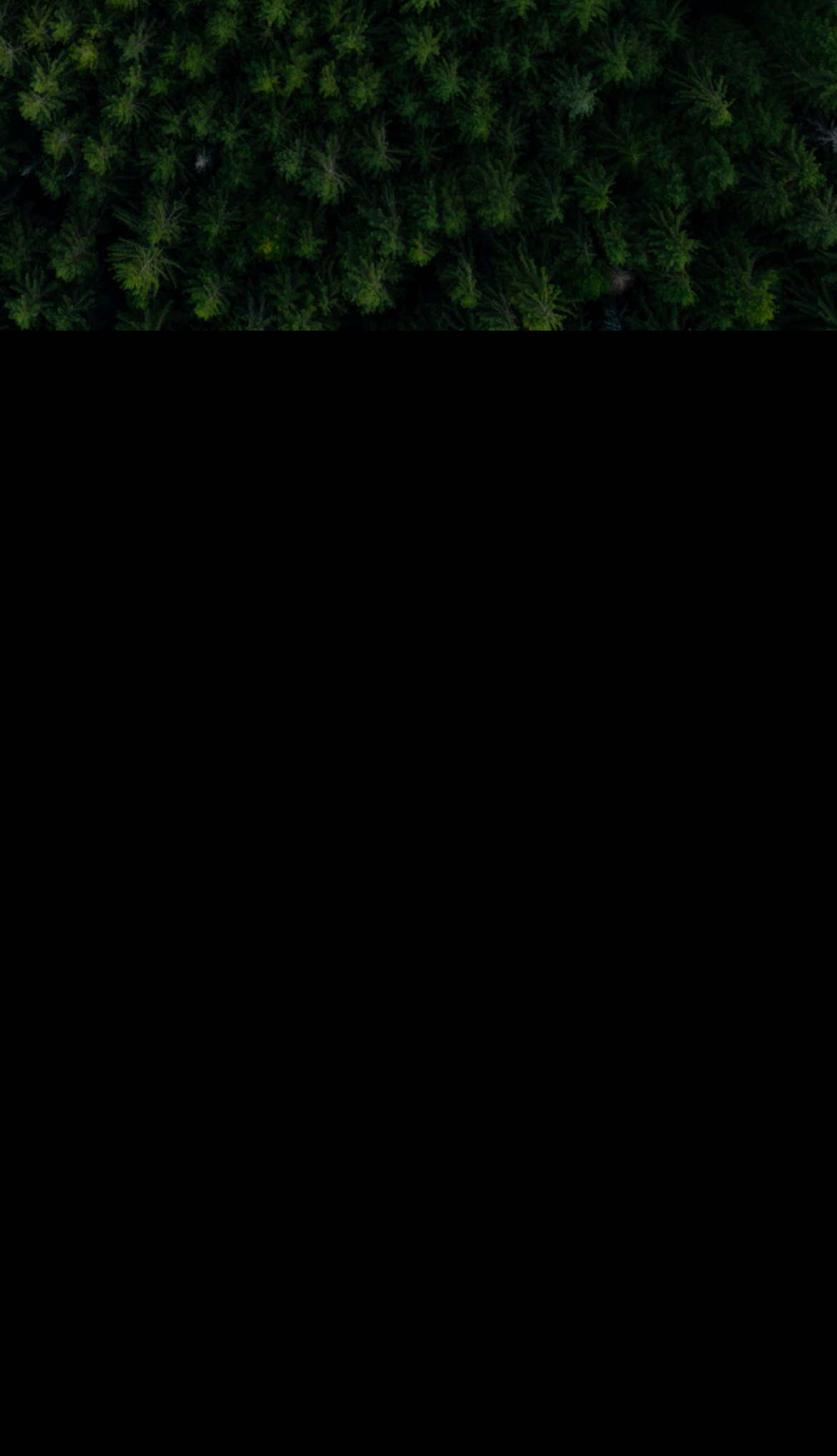Please reply with a single word or brief phrase to the question: 
How many categories are there in the 'Footer 2B' section?

6